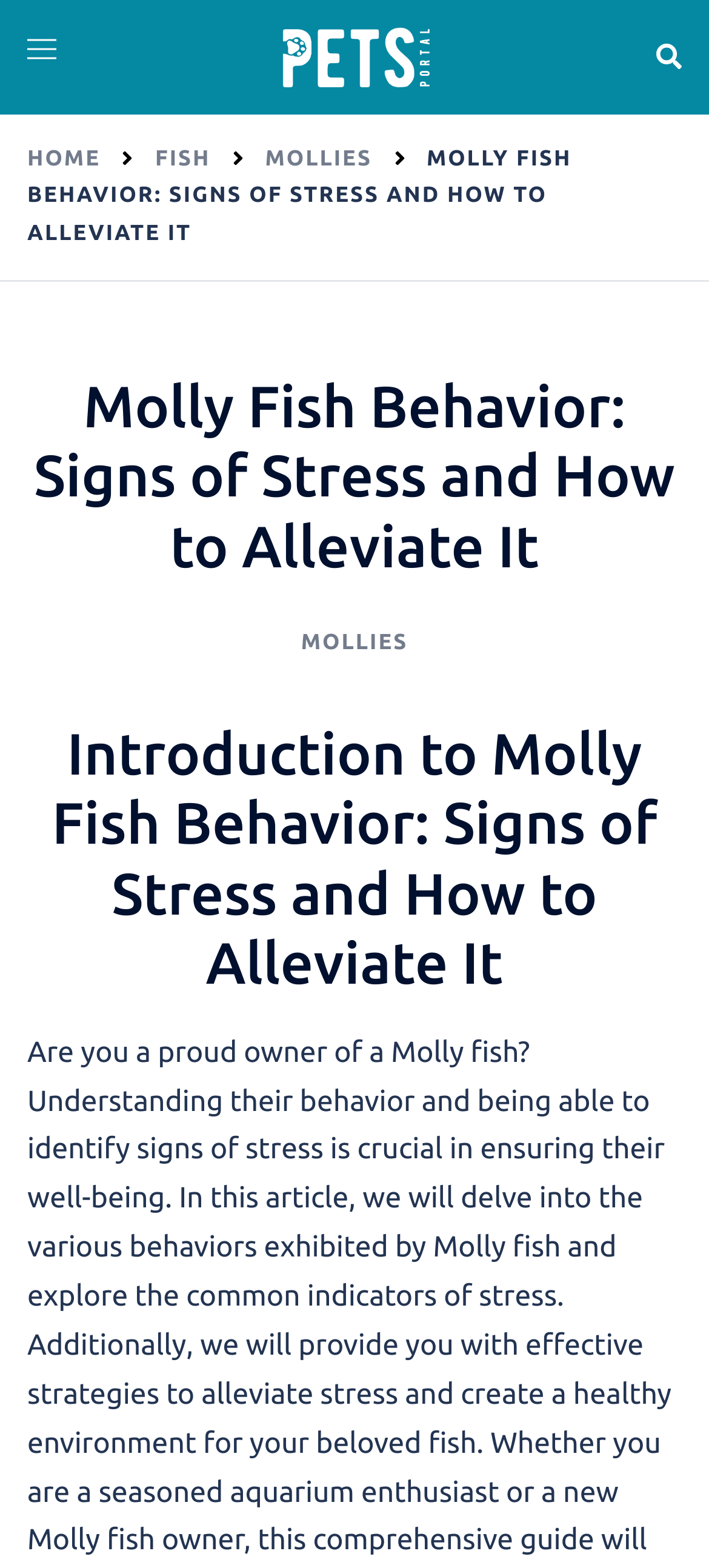Determine the bounding box coordinates (top-left x, top-left y, bottom-right x, bottom-right y) of the UI element described in the following text: Toggle menu

[0.038, 0.027, 0.079, 0.048]